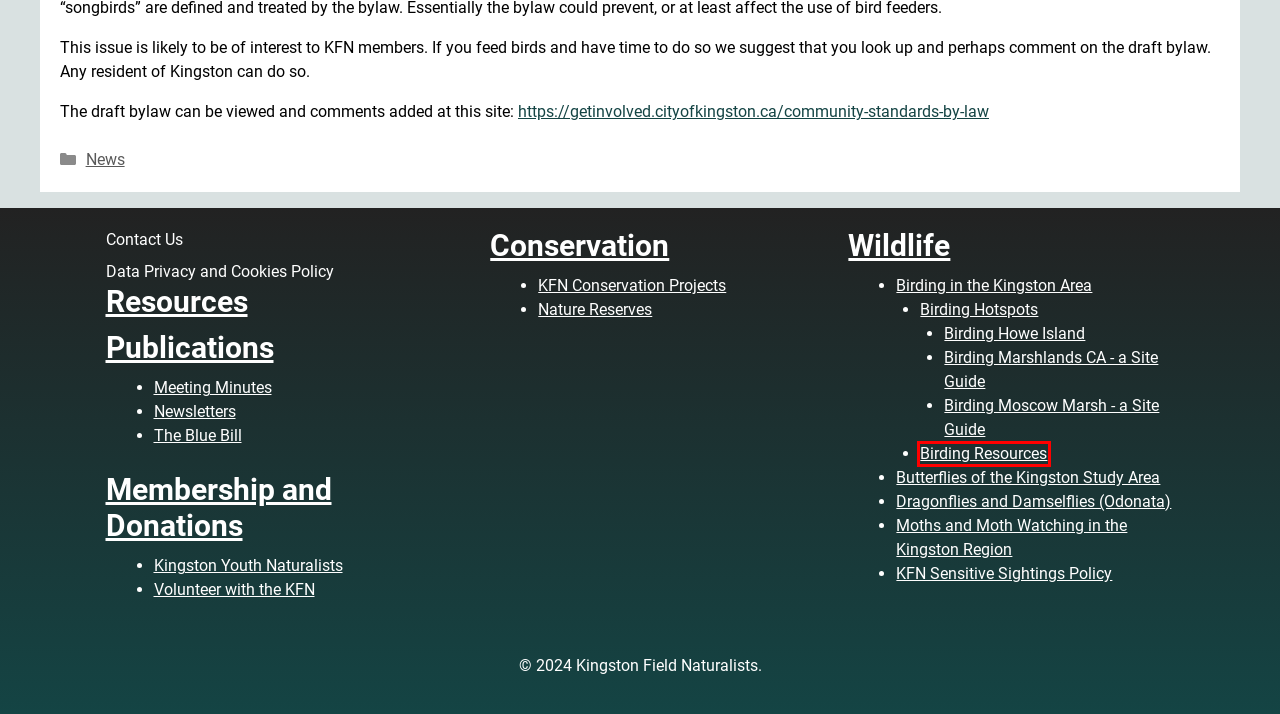You are looking at a screenshot of a webpage with a red bounding box around an element. Determine the best matching webpage description for the new webpage resulting from clicking the element in the red bounding box. Here are the descriptions:
A. Dragonflies and Damselflies (Odonata) – Kingston Field Naturalists
B. Birding Hotspots – Kingston Field Naturalists
C. News – Kingston Field Naturalists
D. Birding Moscow Marsh – a Site Guide – Kingston Field Naturalists
E. Birding Resources – Kingston Field Naturalists
F. Birding Howe Island – Kingston Field Naturalists
G. Contact Us – Kingston Field Naturalists
H. Butterflies of the Kingston Study Area – Kingston Field Naturalists

E